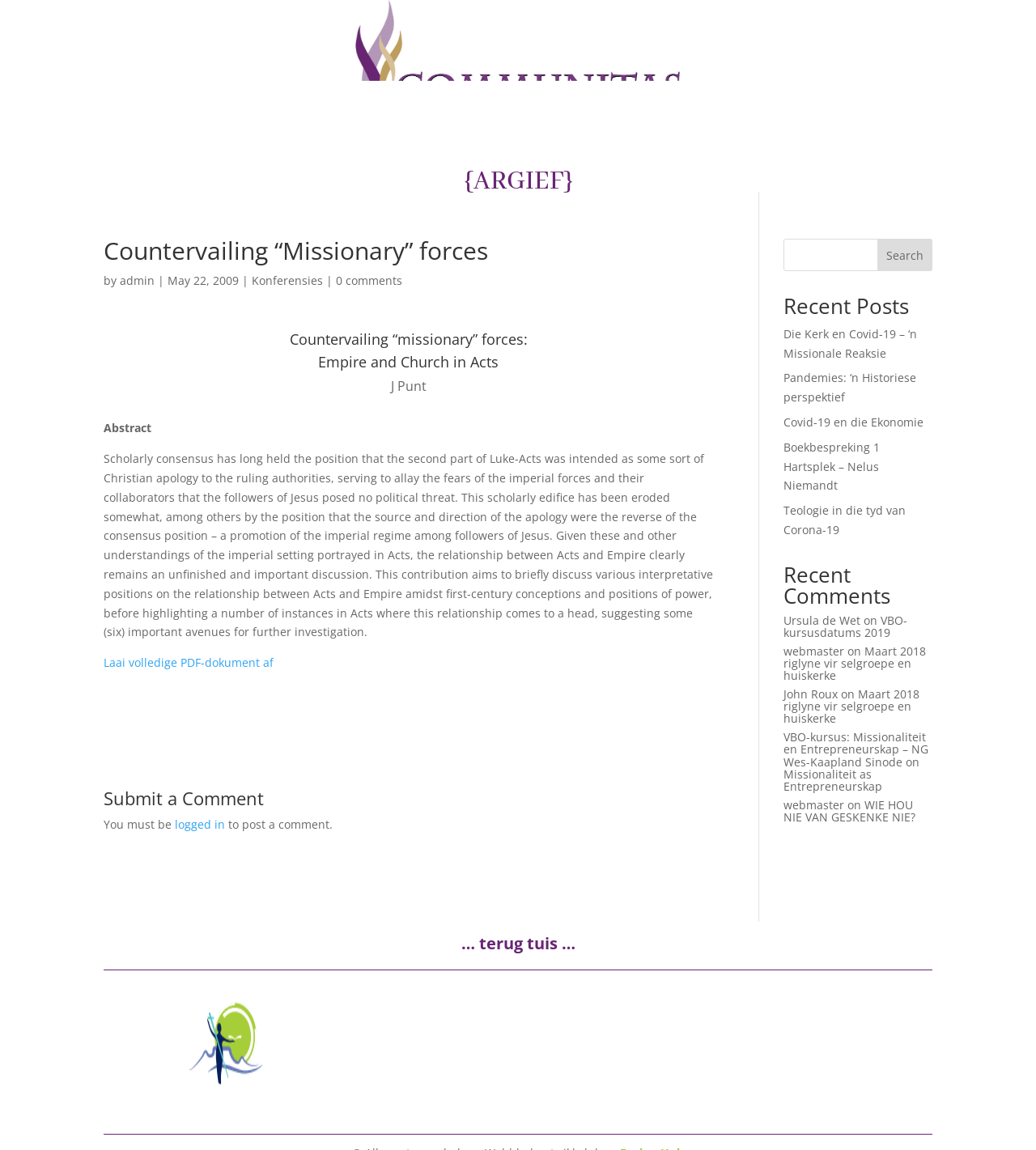Locate the bounding box coordinates of the element that should be clicked to fulfill the instruction: "Search for something".

[0.756, 0.207, 0.9, 0.236]